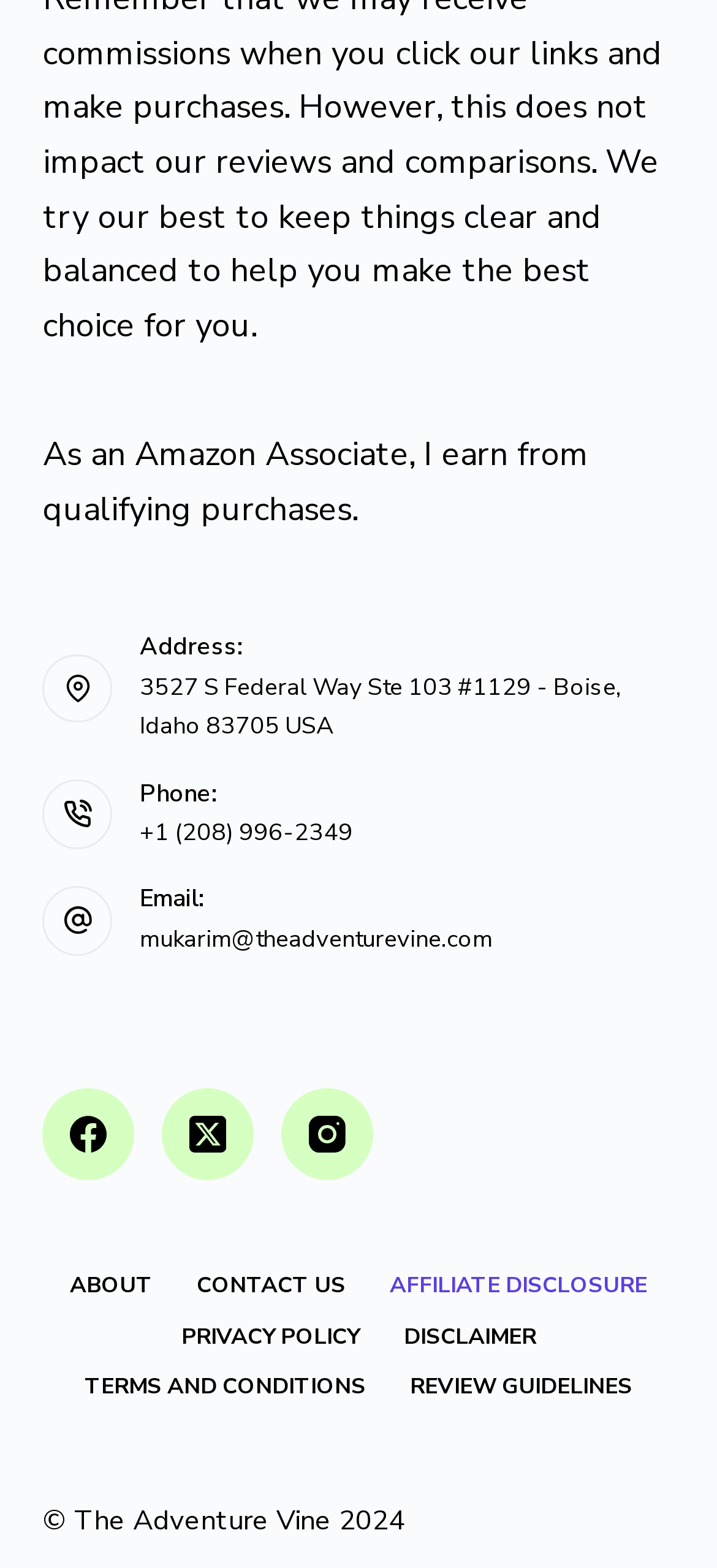Given the element description aria-label="X (Twitter)", specify the bounding box coordinates of the corresponding UI element in the format (top-left x, top-left y, bottom-right x, bottom-right y). All values must be between 0 and 1.

[0.227, 0.694, 0.355, 0.753]